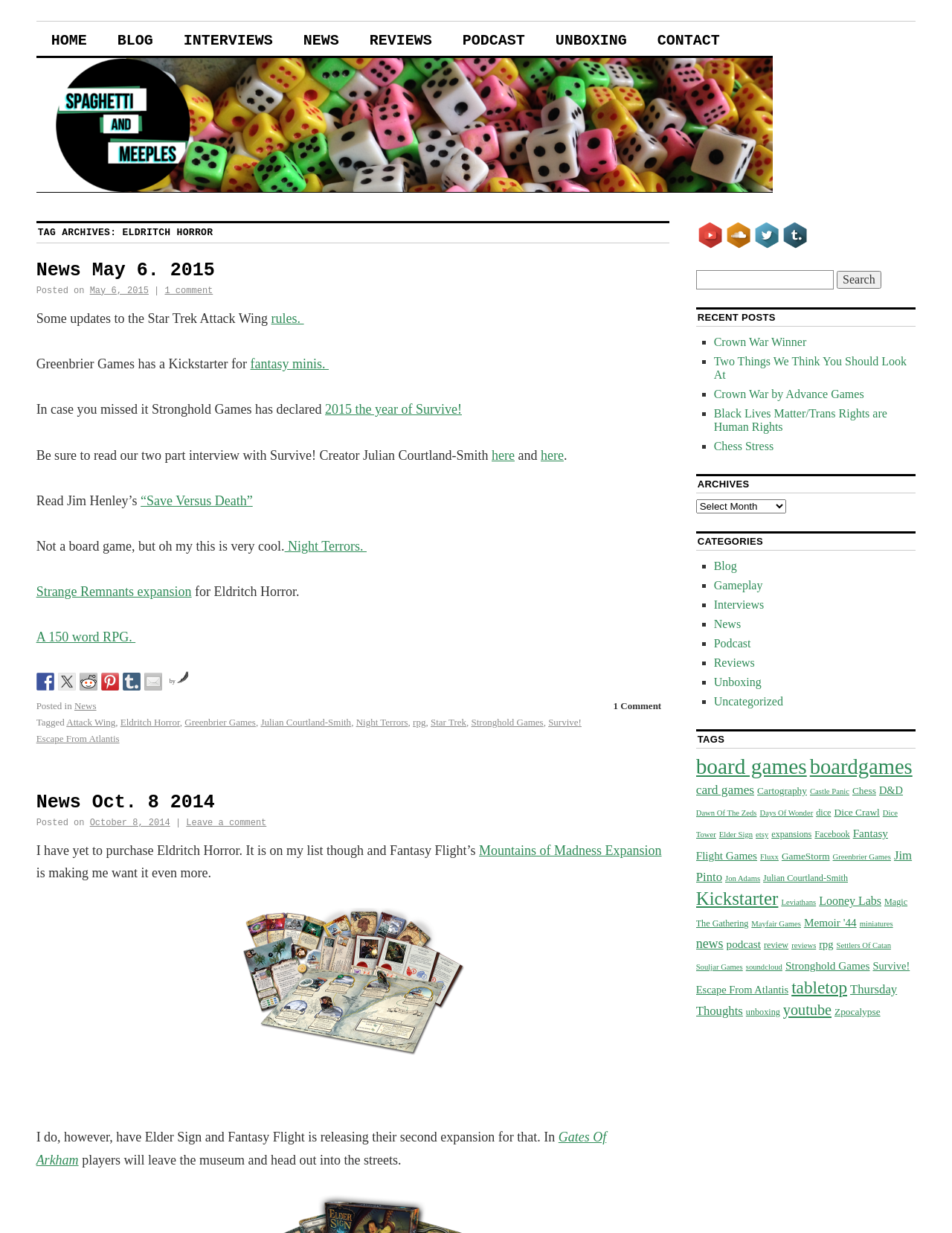Identify the bounding box coordinates for the UI element described as: "Strange Remnants expansion". The coordinates should be provided as four floats between 0 and 1: [left, top, right, bottom].

[0.038, 0.474, 0.201, 0.486]